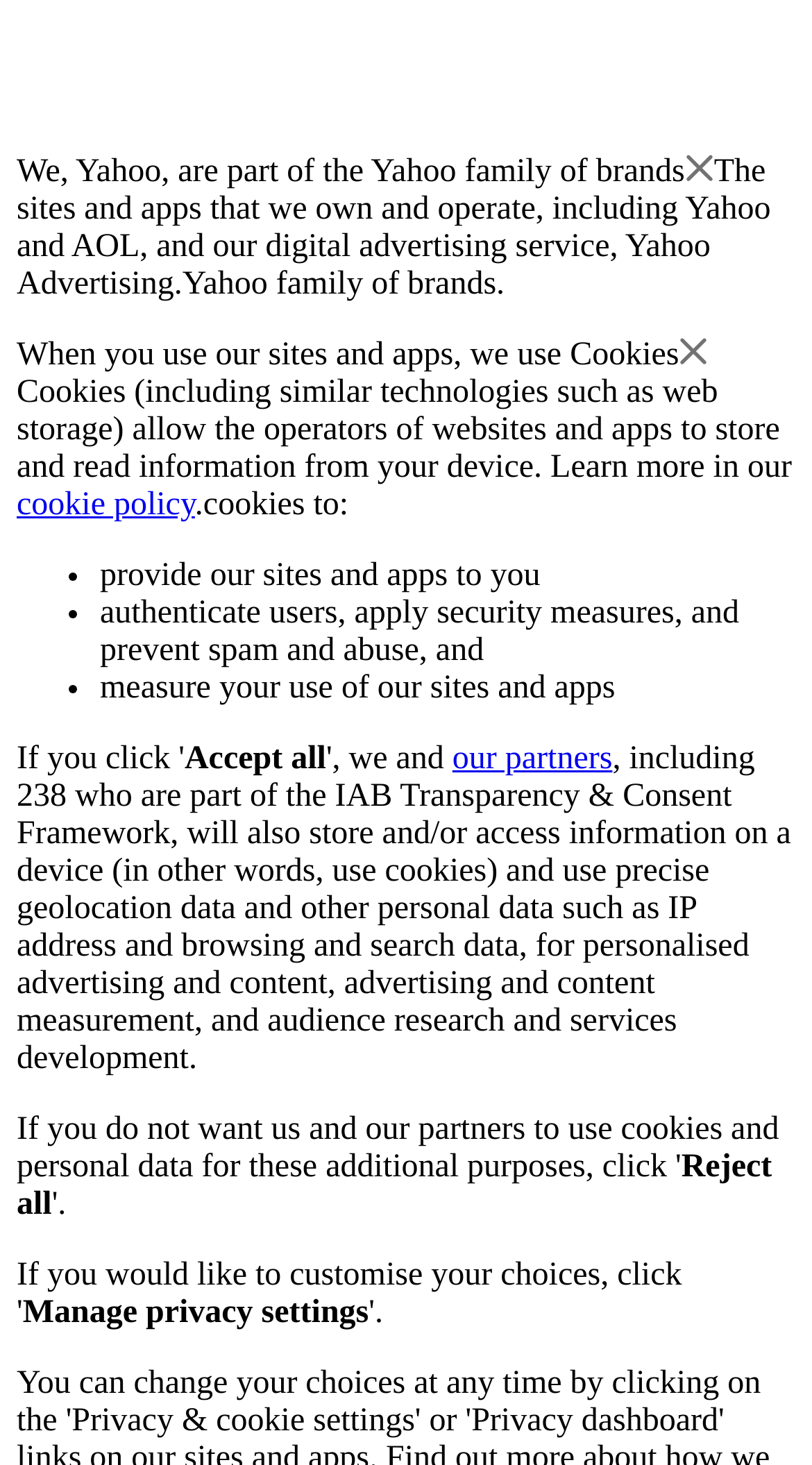Find the bounding box of the UI element described as: "our partners". The bounding box coordinates should be given as four float values between 0 and 1, i.e., [left, top, right, bottom].

[0.557, 0.506, 0.754, 0.53]